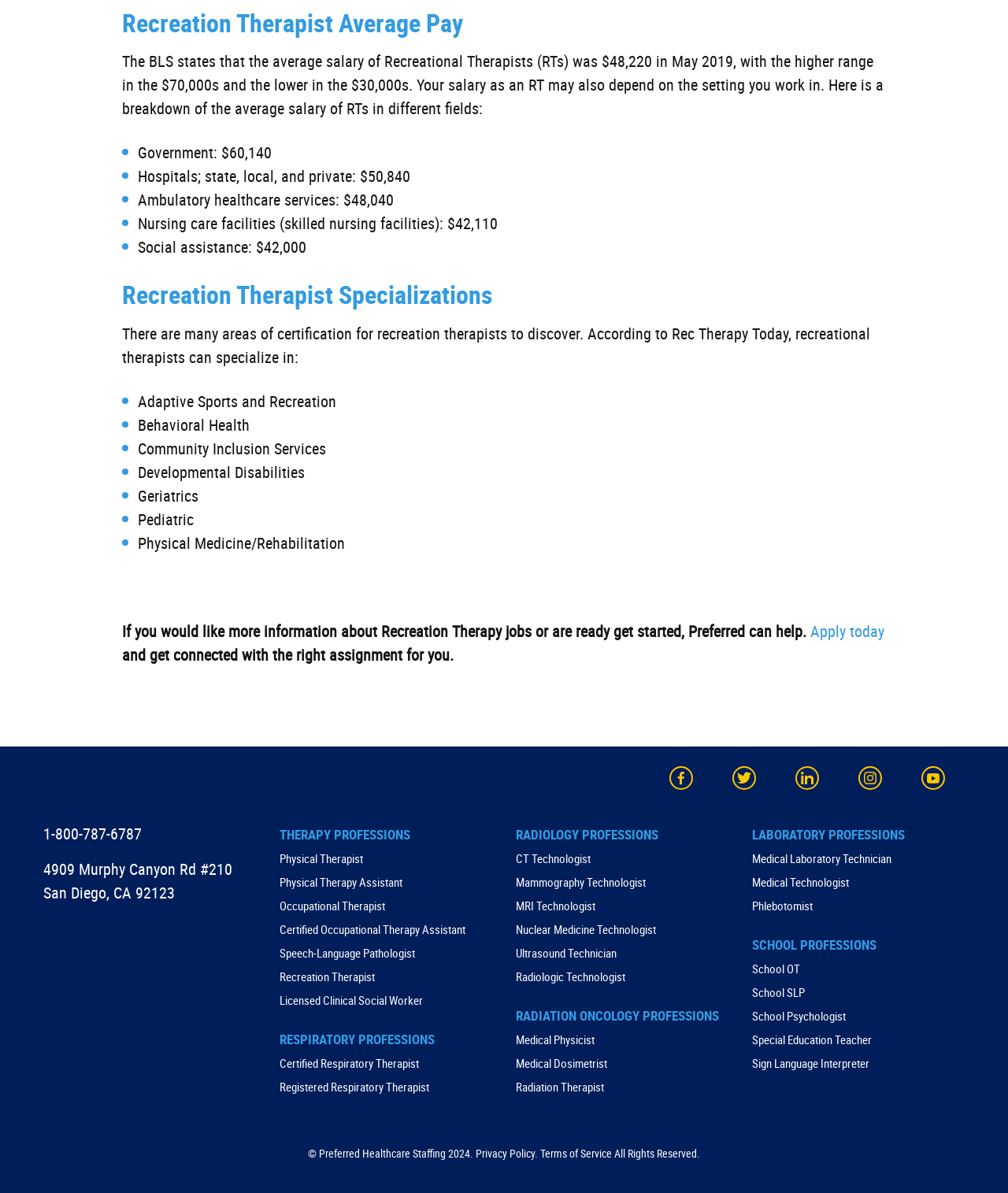Answer the question with a brief word or phrase:
What is the address of Preferred Healthcare Staffing?

4909 Murphy Canyon Rd #210, San Diego, CA 92123